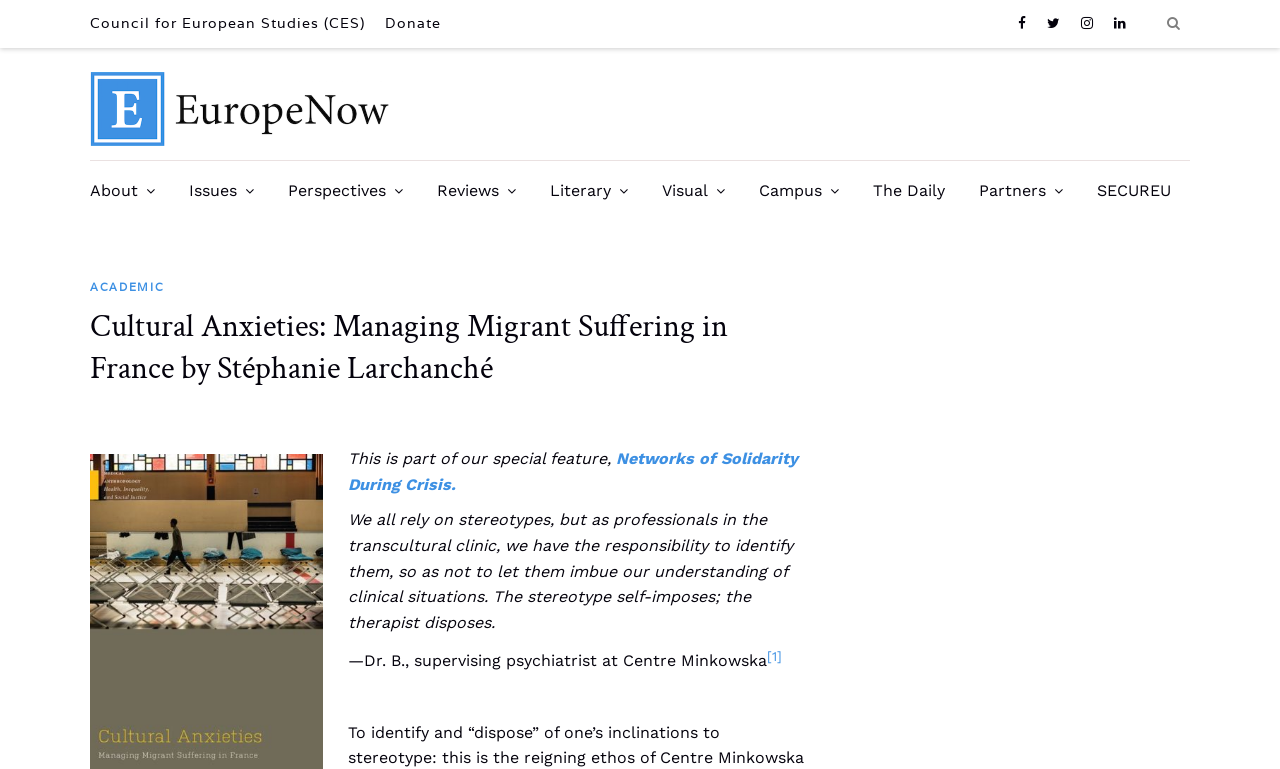Identify the bounding box coordinates for the element you need to click to achieve the following task: "Explore the About section". The coordinates must be four float values ranging from 0 to 1, formatted as [left, top, right, bottom].

[0.07, 0.228, 0.133, 0.269]